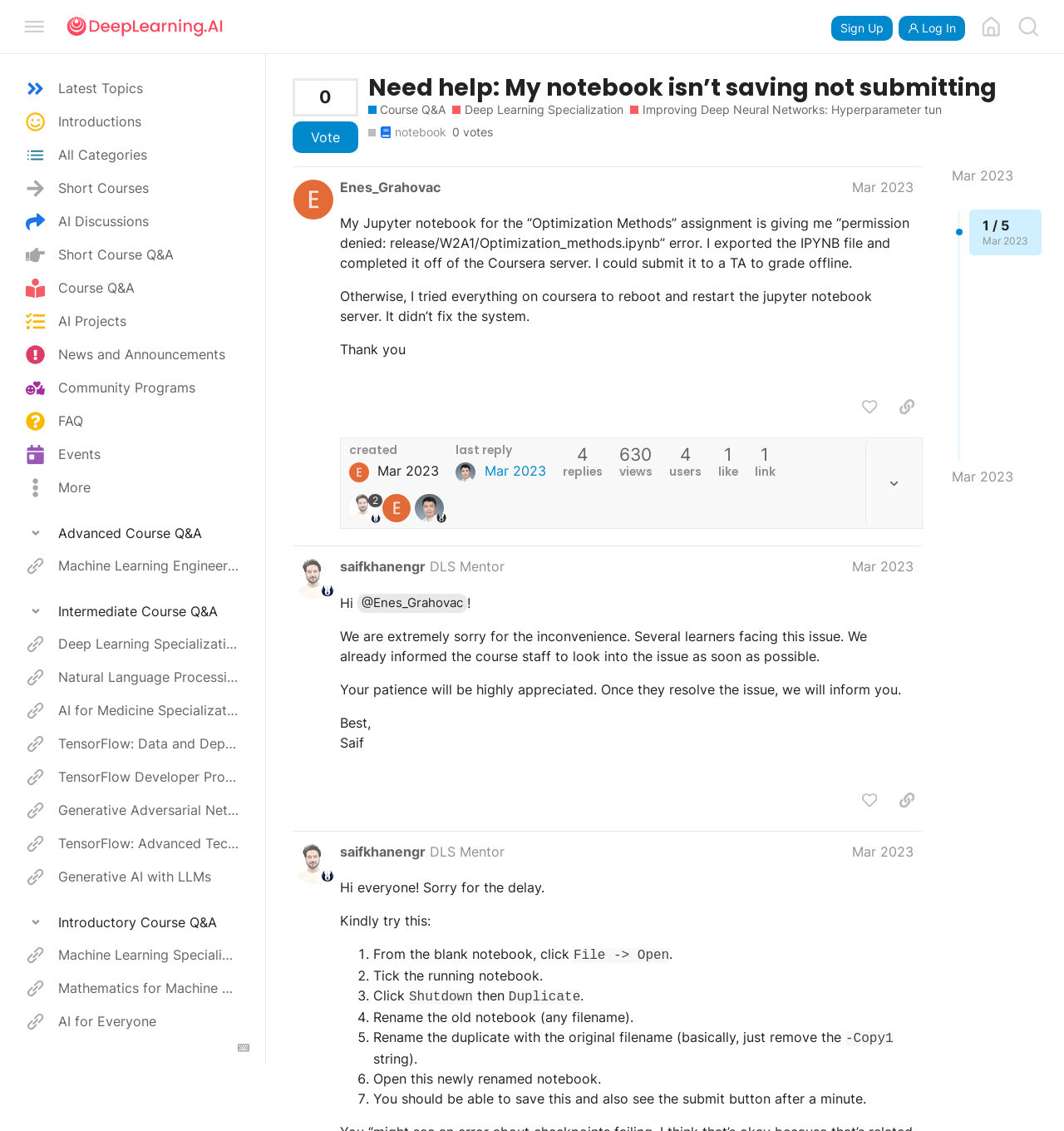How many categories are listed under the 'Course Q&A' section? Based on the screenshot, please respond with a single word or phrase.

Multiple